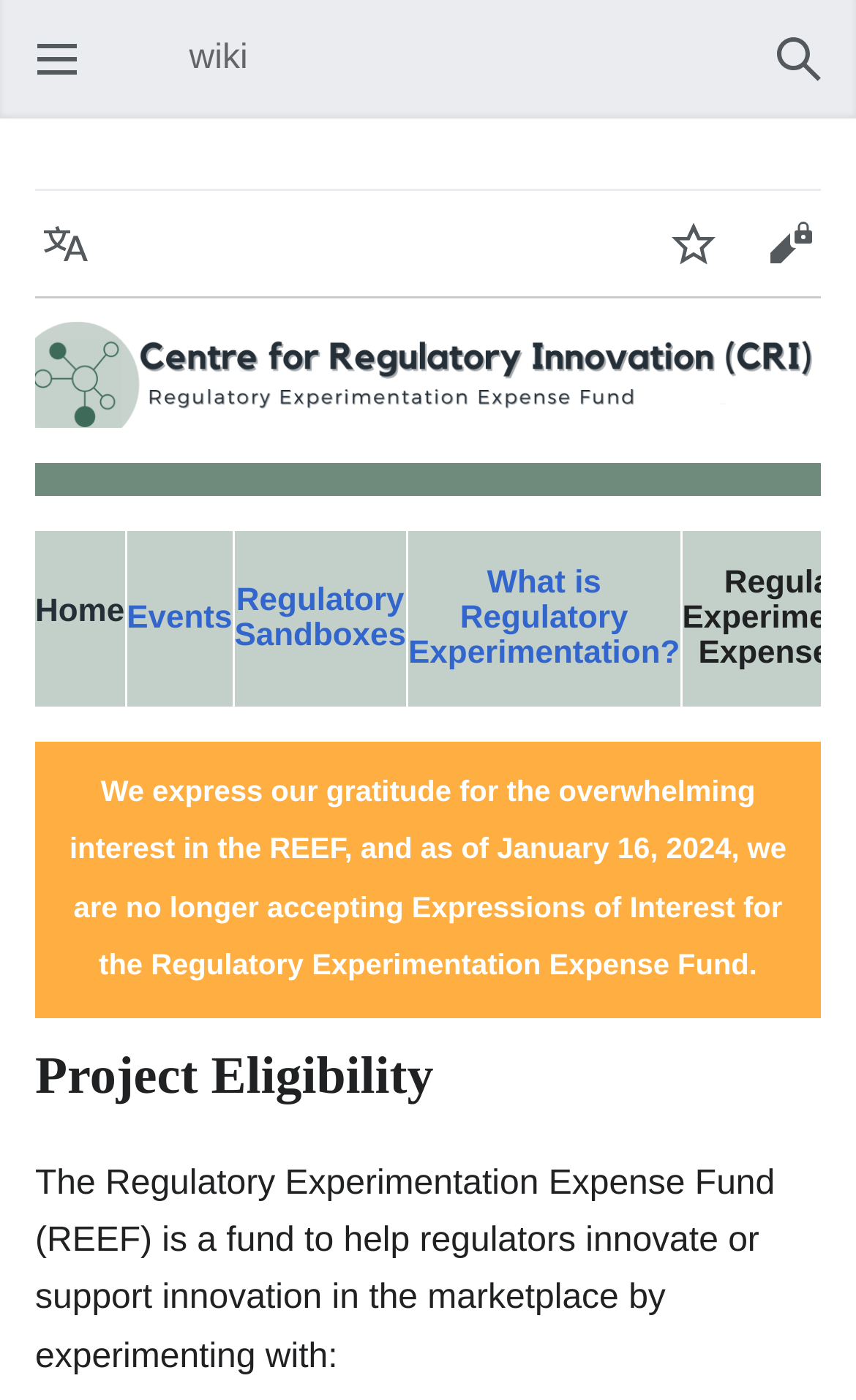Please study the image and answer the question comprehensively:
How many buttons are in the navigation element?

By counting the button elements within the navigation element, specifically the buttons 'Search', 'Language', 'Watch', and 'Edit', it can be determined that there are 4 buttons in the navigation element.